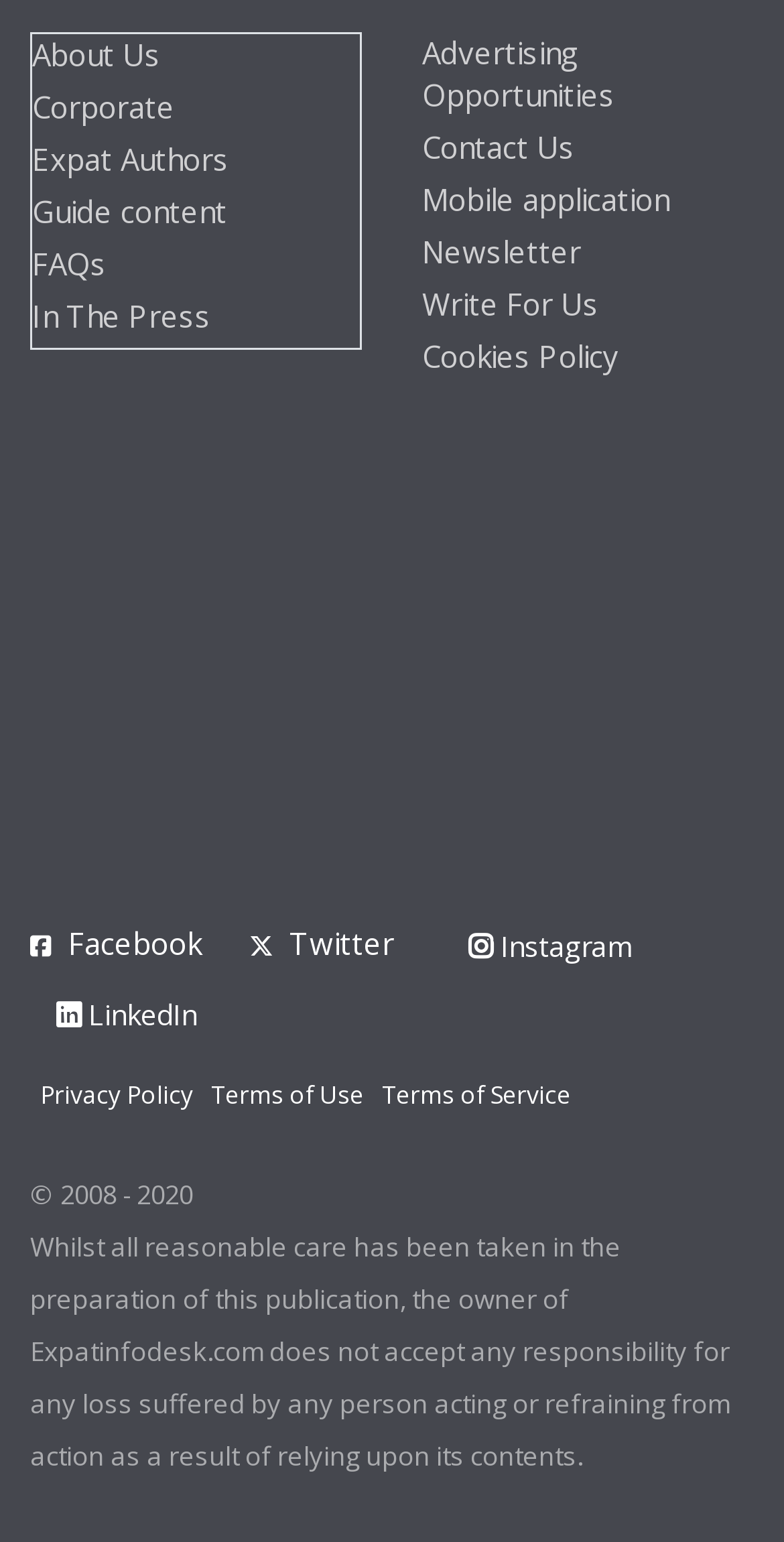How many links are there in the top-left section?
Please give a well-detailed answer to the question.

I counted the number of links in the top-left section, which are 'About Us', 'Corporate', 'Expat Authors', 'Guide content', 'FAQs', 'In The Press', and 'Advertising Opportunities'.